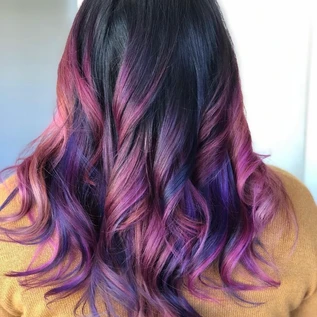Refer to the image and offer a detailed explanation in response to the question: What is the texture of the hair?

The hair is styled in a way that creates a 'playful texture', which is described as 'soft, flowing waves', implying a gentle and effortless look.